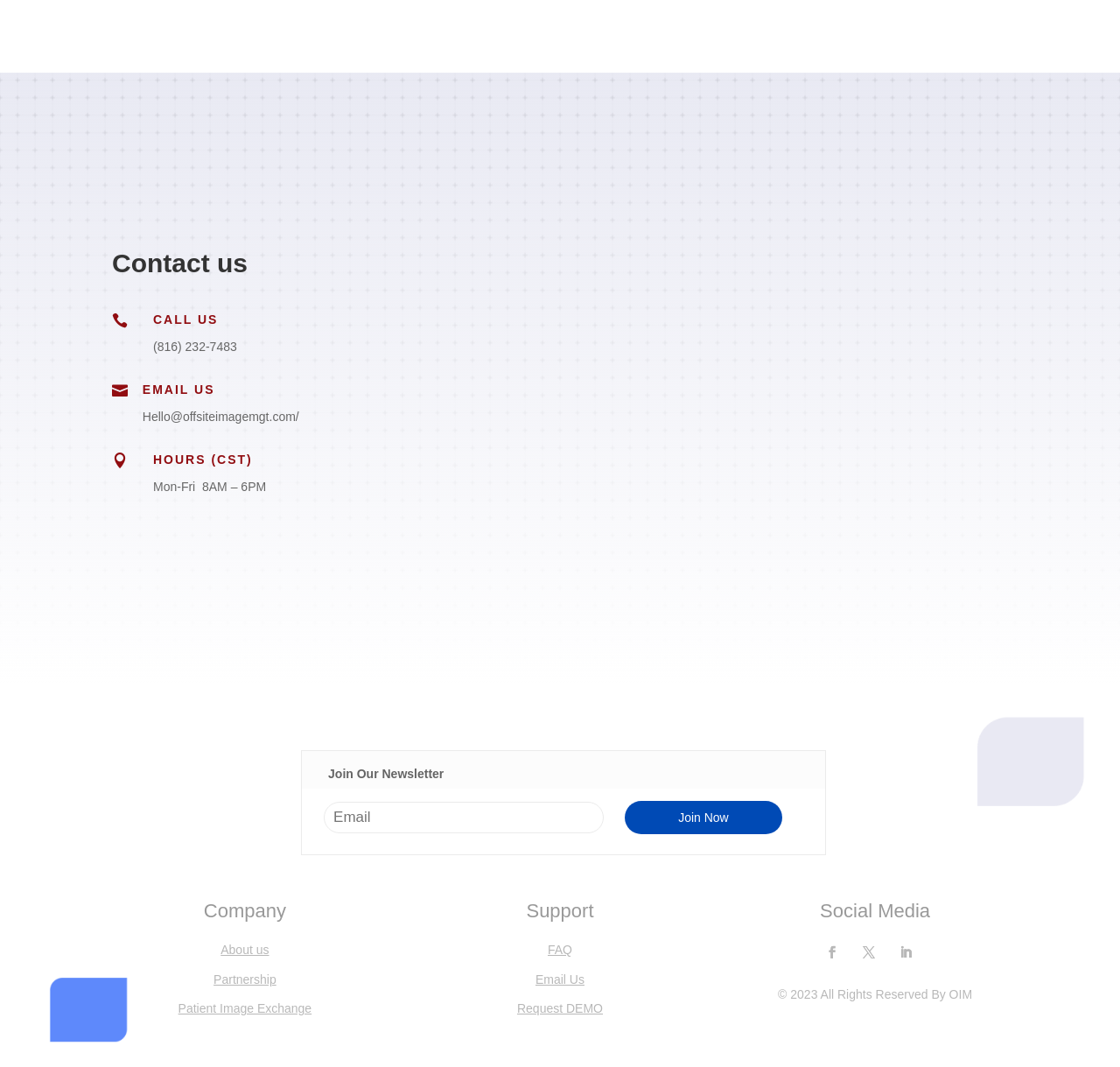Please specify the bounding box coordinates of the element that should be clicked to execute the given instruction: 'Click the Join Now button'. Ensure the coordinates are four float numbers between 0 and 1, expressed as [left, top, right, bottom].

[0.558, 0.751, 0.698, 0.782]